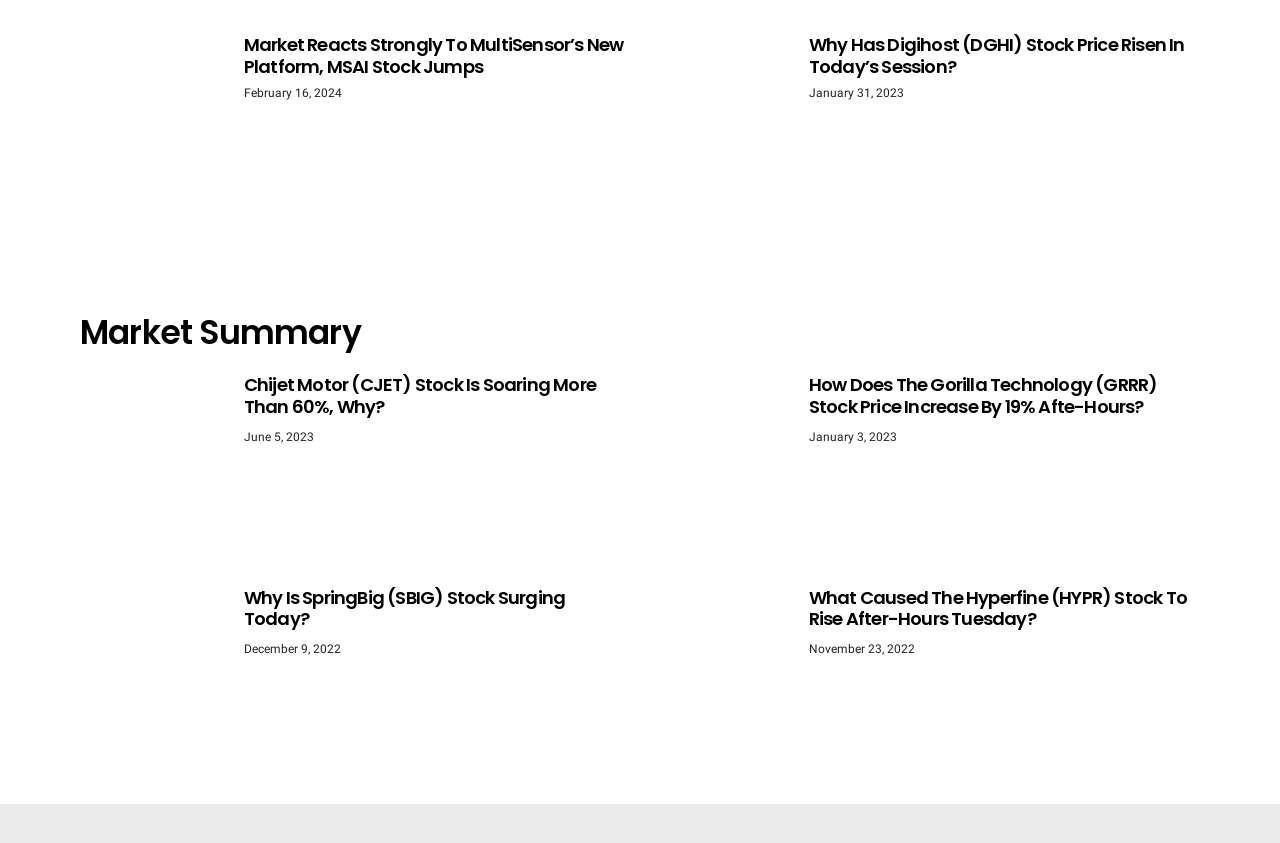Could you locate the bounding box coordinates for the section that should be clicked to accomplish this task: "View Market Summary".

[0.062, 0.367, 0.282, 0.423]